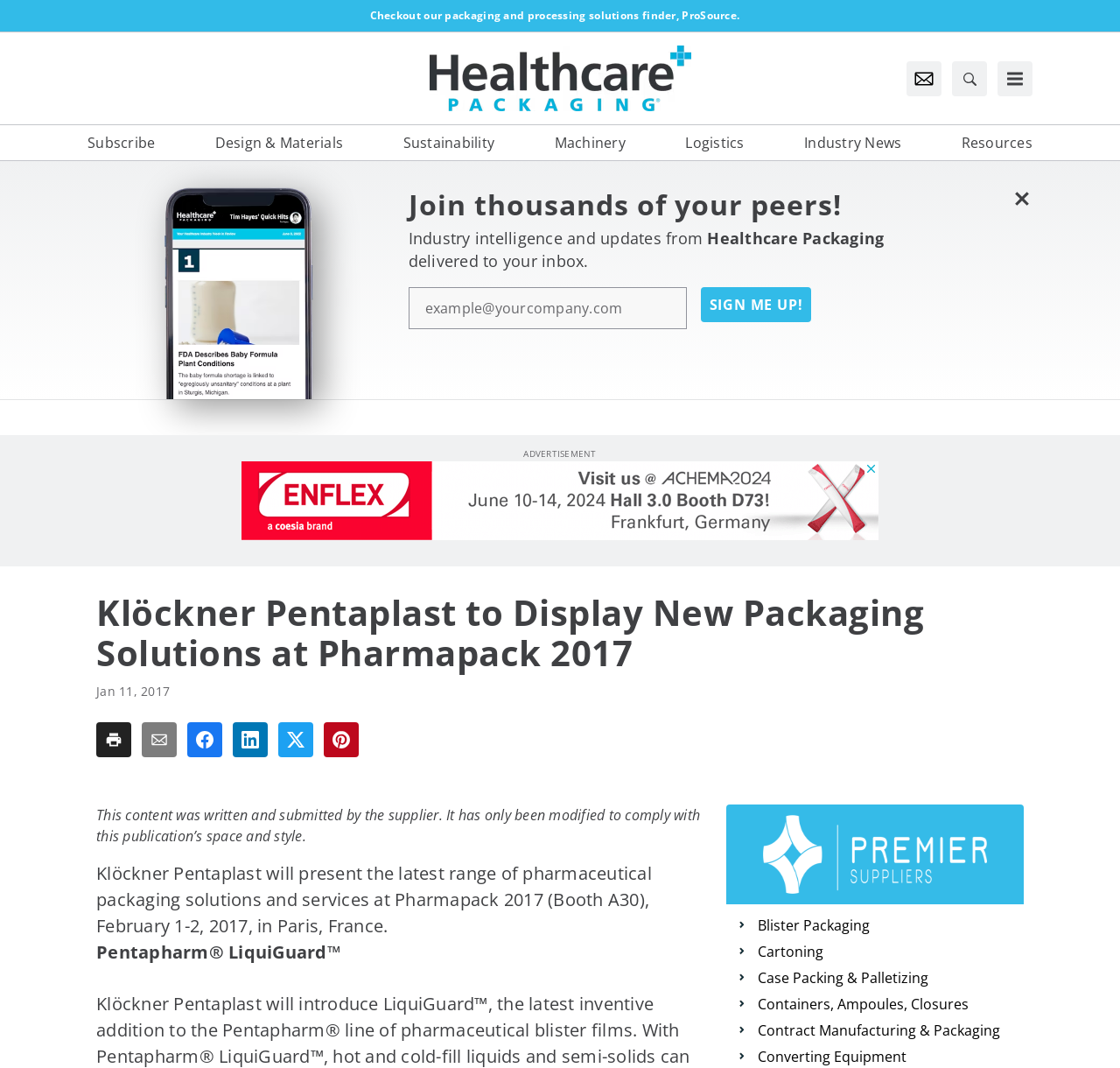What is the date of the article?
Give a one-word or short phrase answer based on the image.

Jan 11, 2017